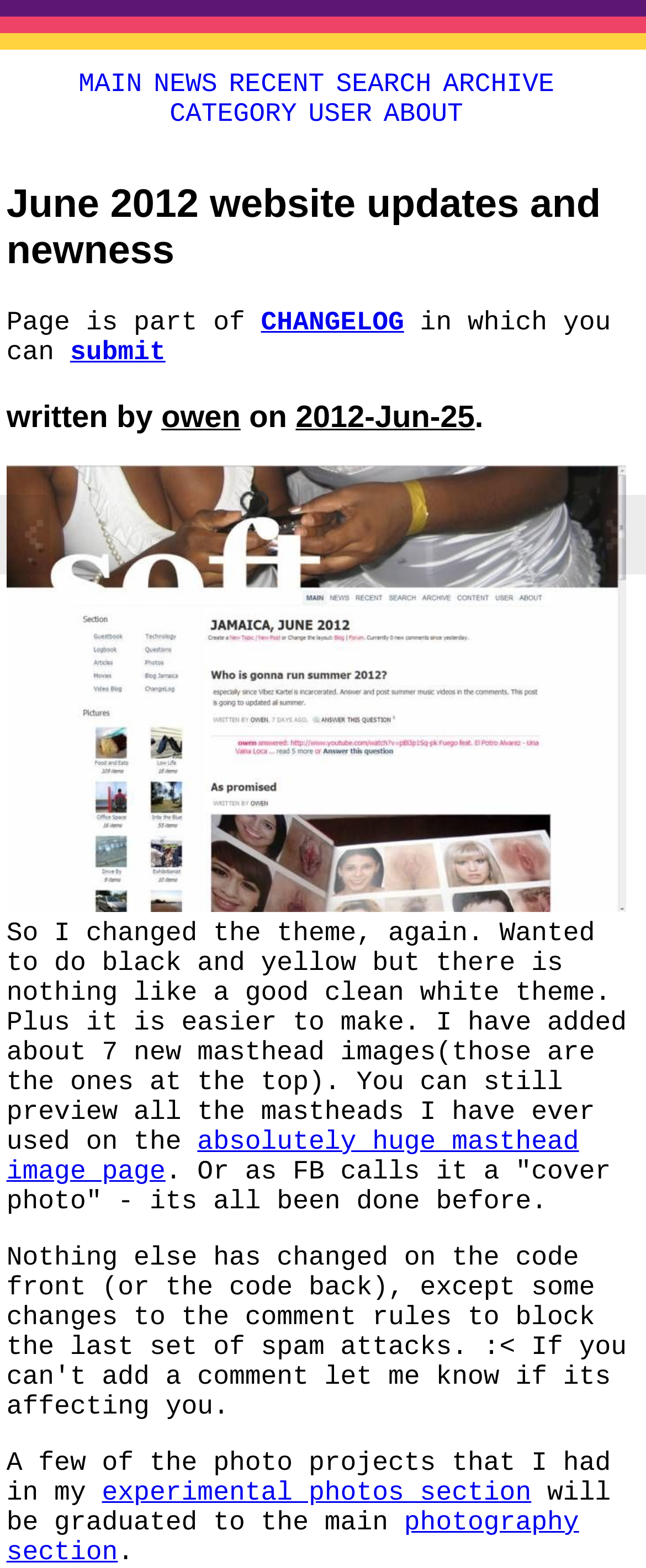Find the bounding box of the UI element described as: "User". The bounding box coordinates should be given as four float values between 0 and 1, i.e., [left, top, right, bottom].

[0.475, 0.063, 0.579, 0.086]